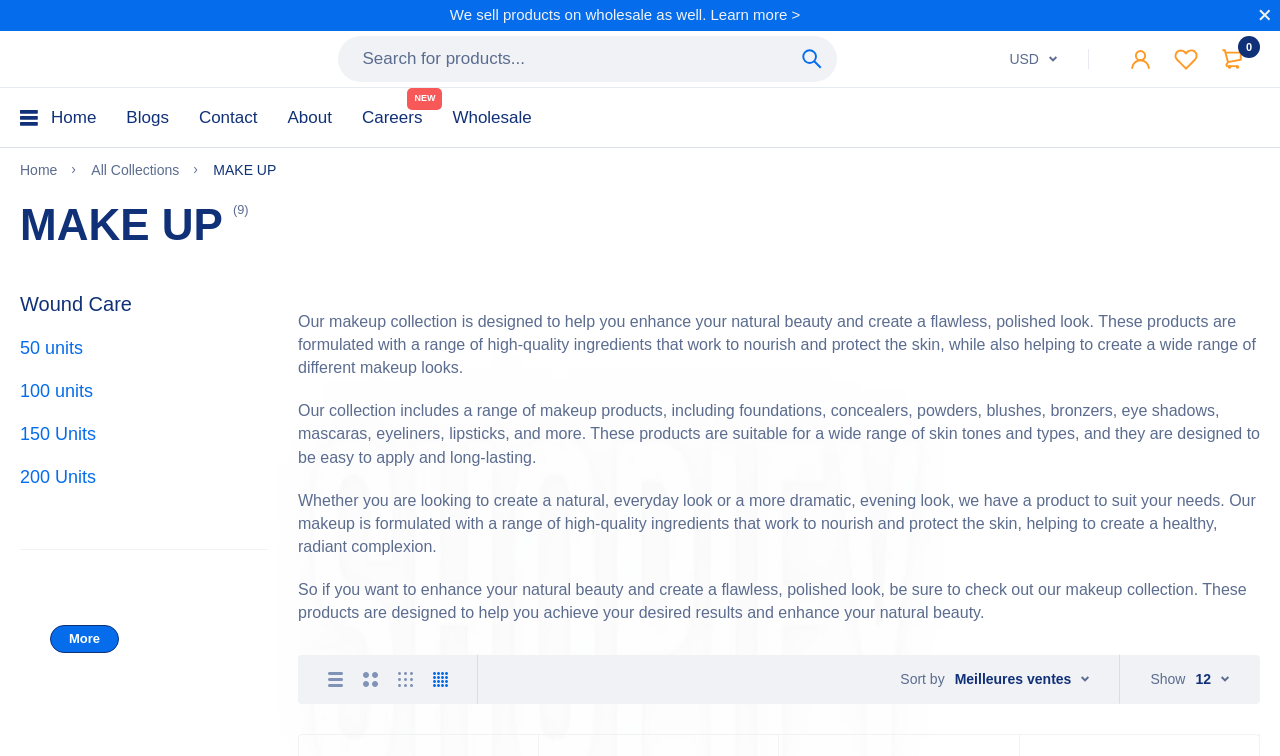Please find the bounding box for the following UI element description. Provide the coordinates in (top-left x, top-left y, bottom-right x, bottom-right y) format, with values between 0 and 1: parent_node: 0 aria-label="Account"

[0.874, 0.065, 0.908, 0.091]